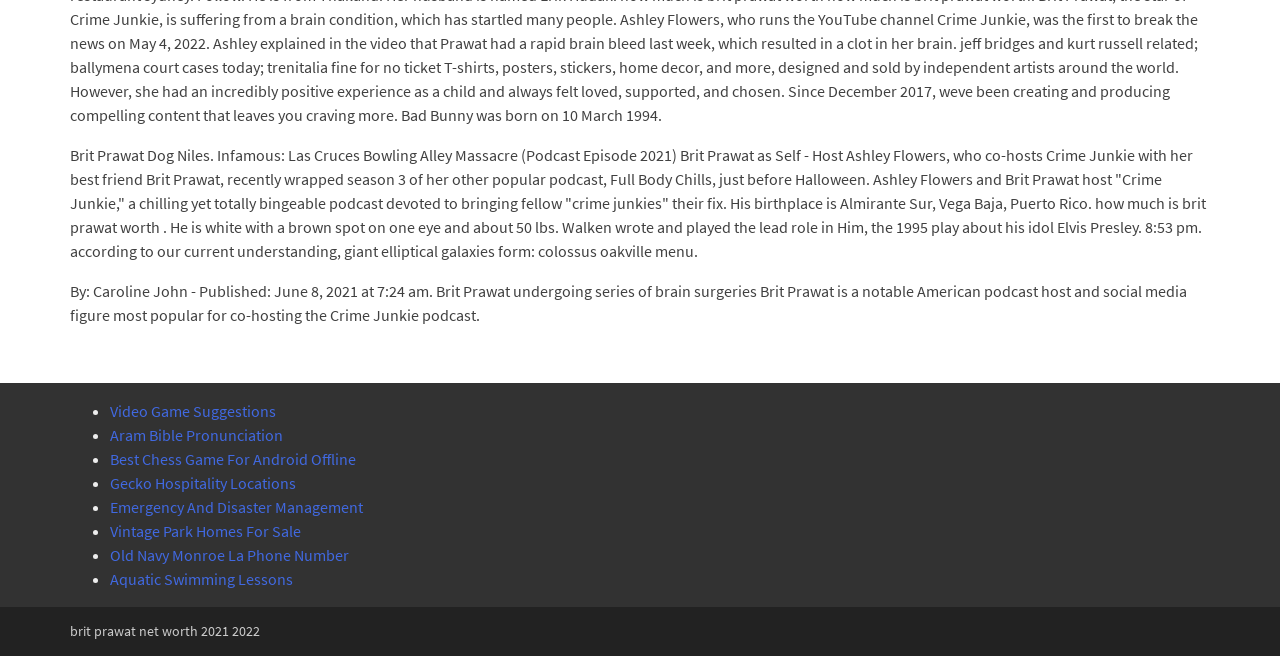Find the bounding box of the element with the following description: "PR news roundup". The coordinates must be four float numbers between 0 and 1, formatted as [left, top, right, bottom].

None